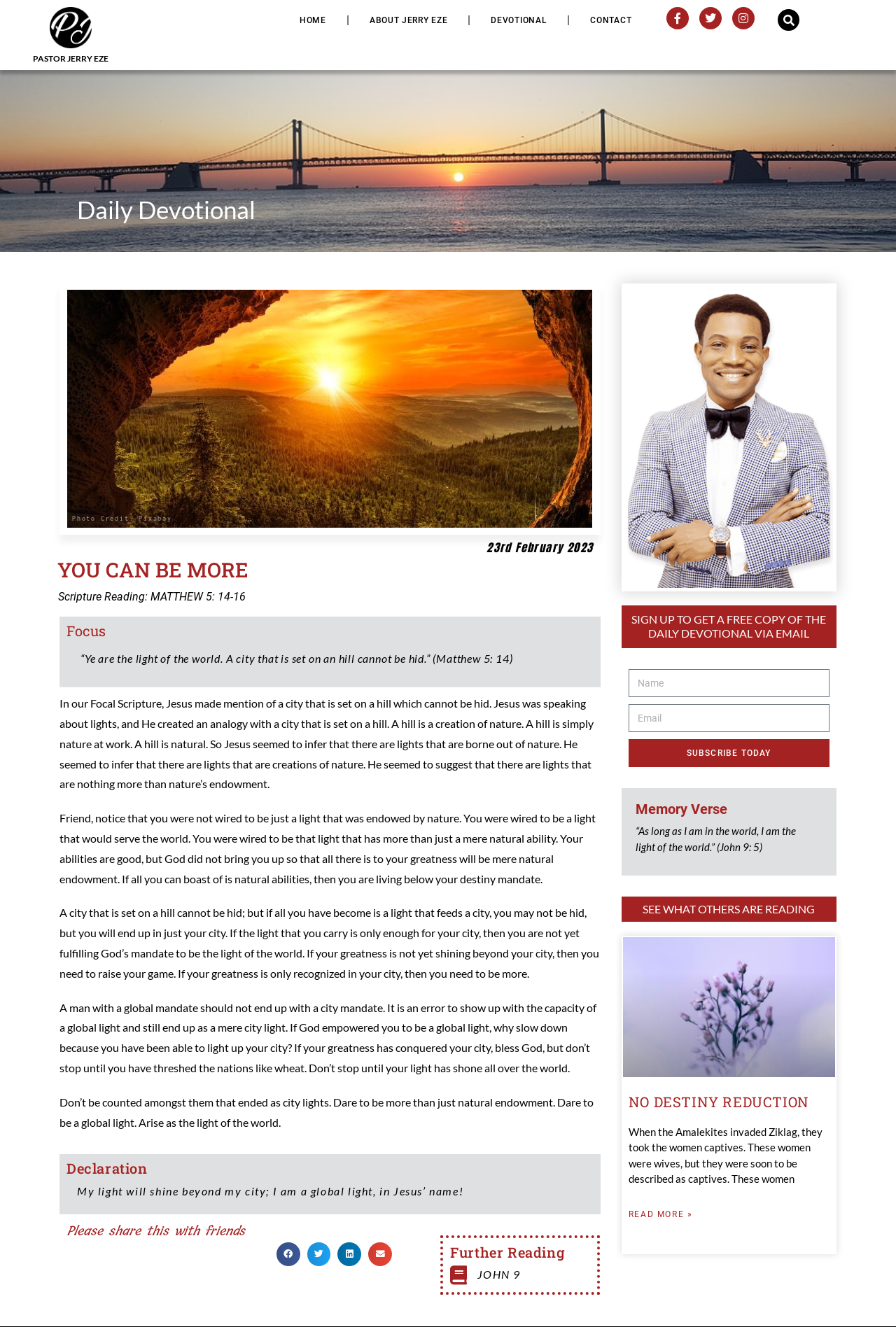Please identify the bounding box coordinates of the element on the webpage that should be clicked to follow this instruction: "join the nea". The bounding box coordinates should be given as four float numbers between 0 and 1, formatted as [left, top, right, bottom].

None